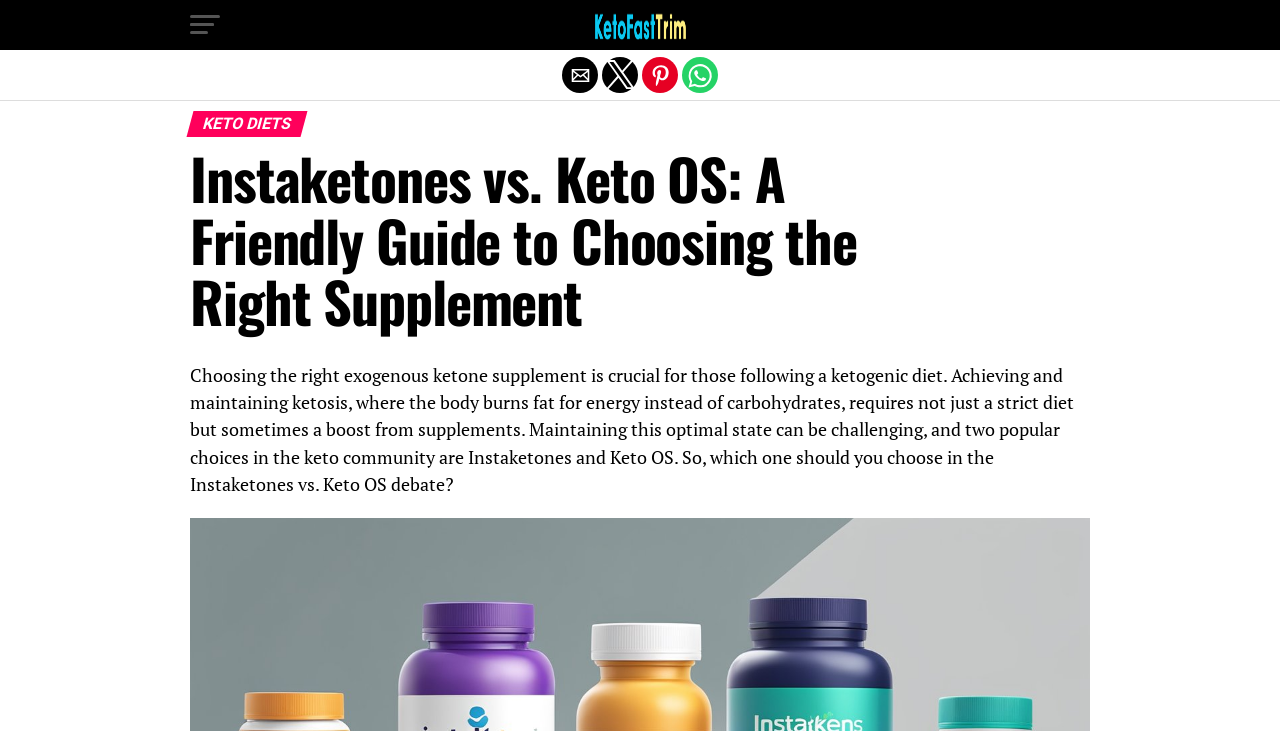Explain the webpage in detail, including its primary components.

The webpage is a guide to choosing the right supplement for a ketogenic diet, specifically comparing Instaketones and Keto OS. At the top left of the page, there is a button with no text. To the right of this button, there is a link to "KetoFastTrim" accompanied by an image with the same name. Below these elements, there are four buttons for sharing the content via email, Twitter, Pinterest, and WhatsApp, aligned horizontally.

The main content of the page is divided into sections, starting with a header that reads "KETO DIETS" followed by a larger heading that summarizes the content of the page: "Instaketones vs. Keto OS: A Friendly Guide to Choosing the Right Supplement". Below this heading, there is a block of text that explains the importance of choosing the right exogenous ketone supplement for a ketogenic diet and introduces the debate between Instaketones and Keto OS.

At the very top of the page, there is a link to exit the mobile version of the website, spanning the entire width of the page.